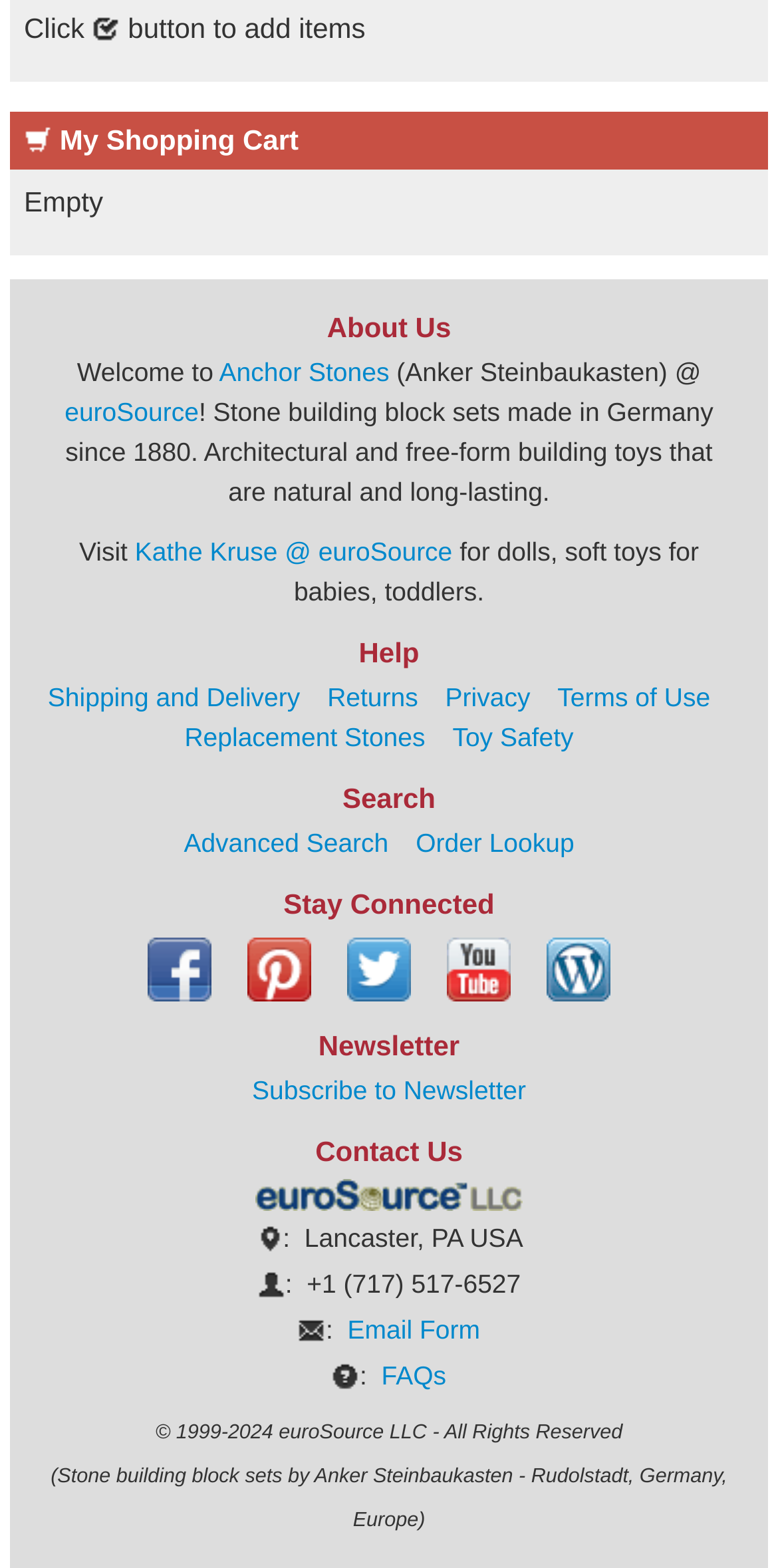How many links are there under the 'Help' section?
Deliver a detailed and extensive answer to the question.

Under the 'Help' section, there are four links: 'Shipping and Delivery', 'Returns', 'Privacy', and 'Terms of Use'. These links can be found by looking at the elements under the 'Help' heading.